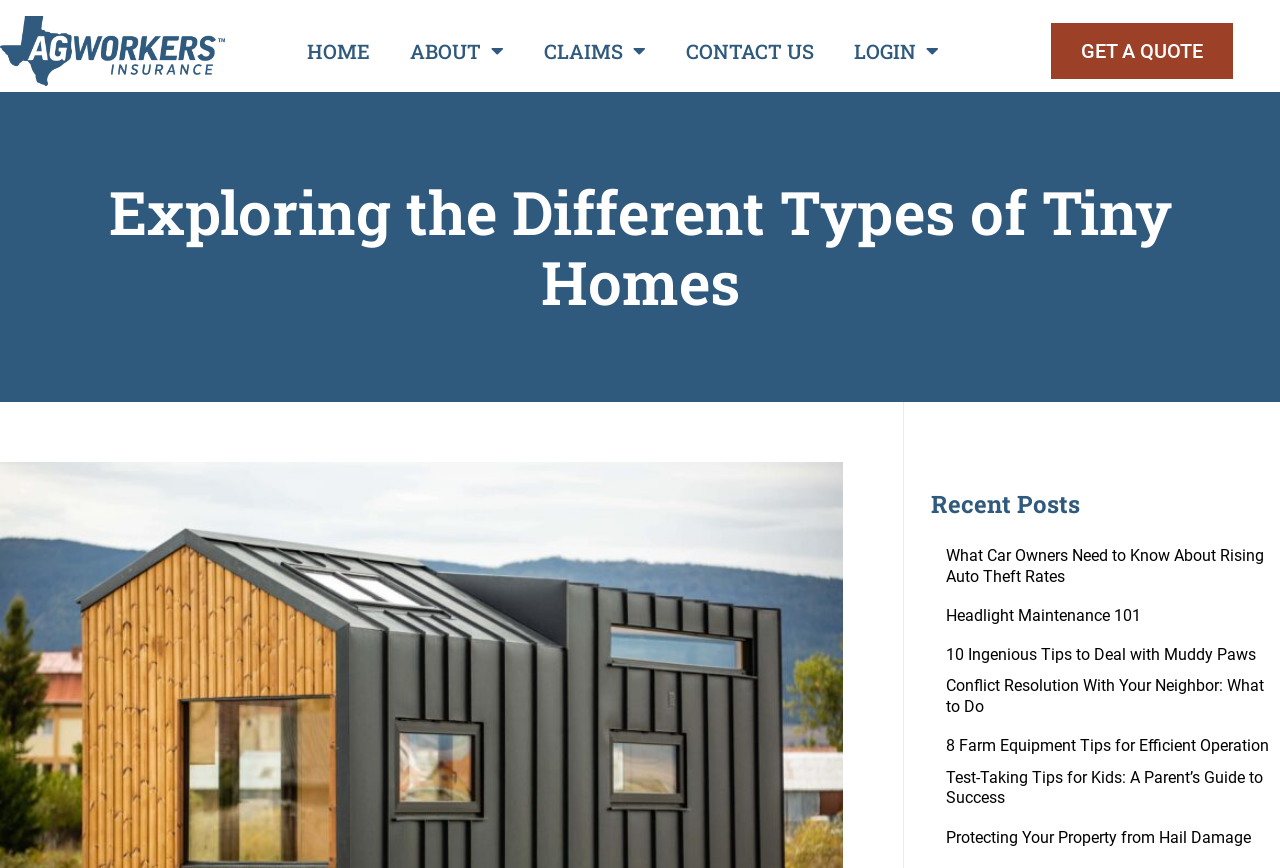Please determine and provide the text content of the webpage's heading.

Exploring the Different Types of Tiny Homes